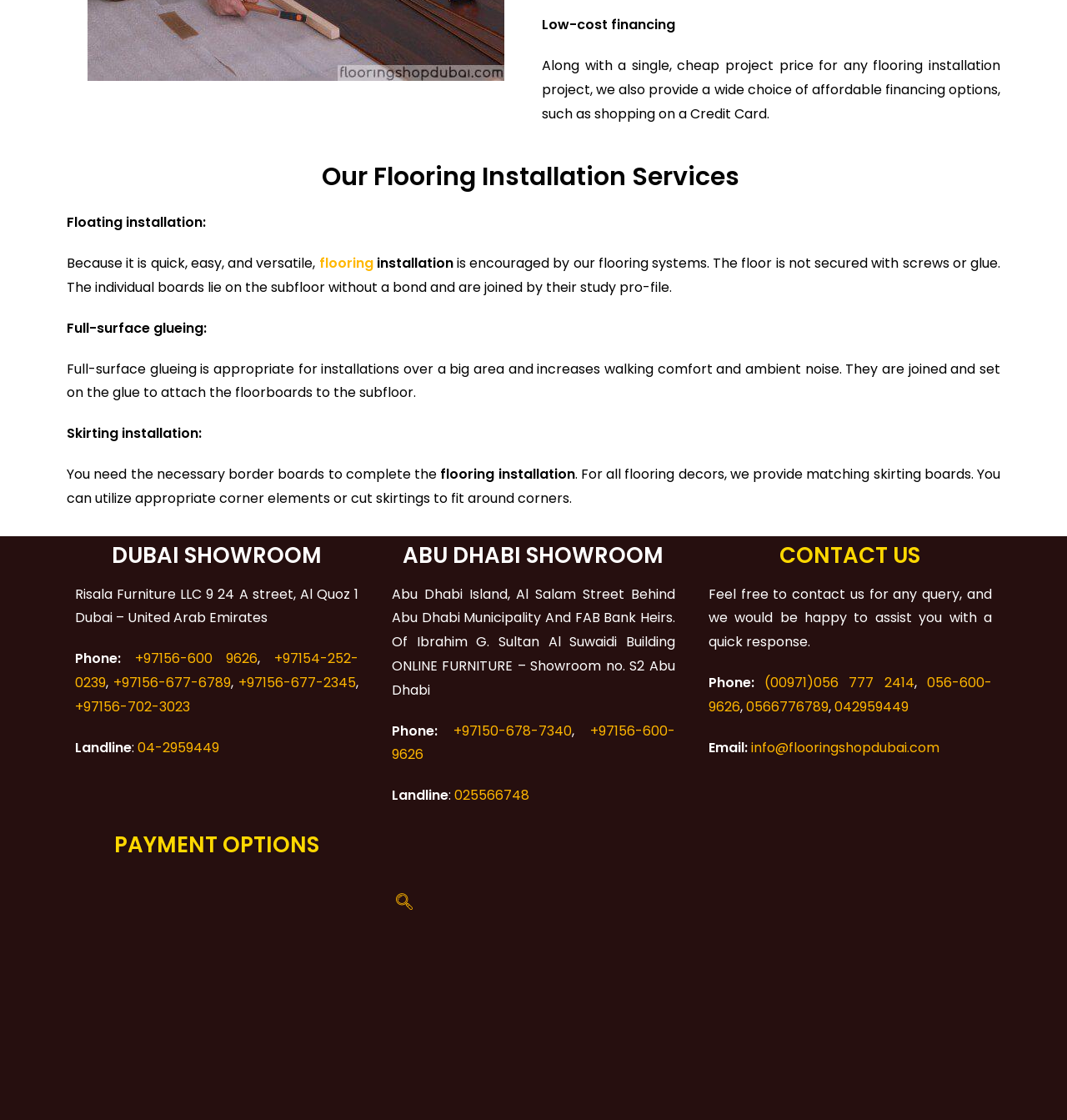Provide the bounding box coordinates of the UI element this sentence describes: "(00971)056 777 2414".

[0.717, 0.601, 0.857, 0.618]